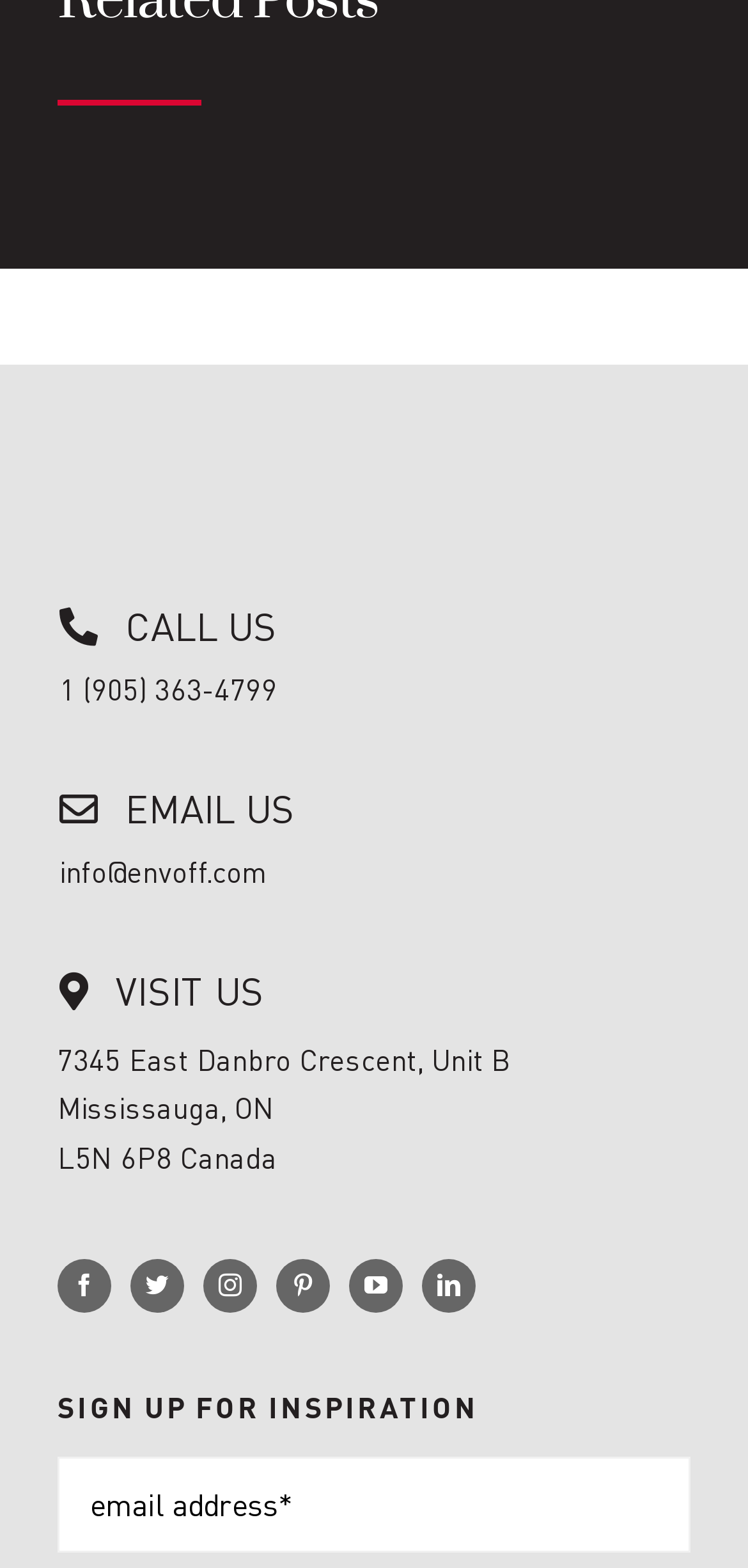What is the company's phone number?
Give a thorough and detailed response to the question.

I found the phone number by looking at the link element with the text '1 (905) 363-4799' which is located below the 'CALL US' static text.